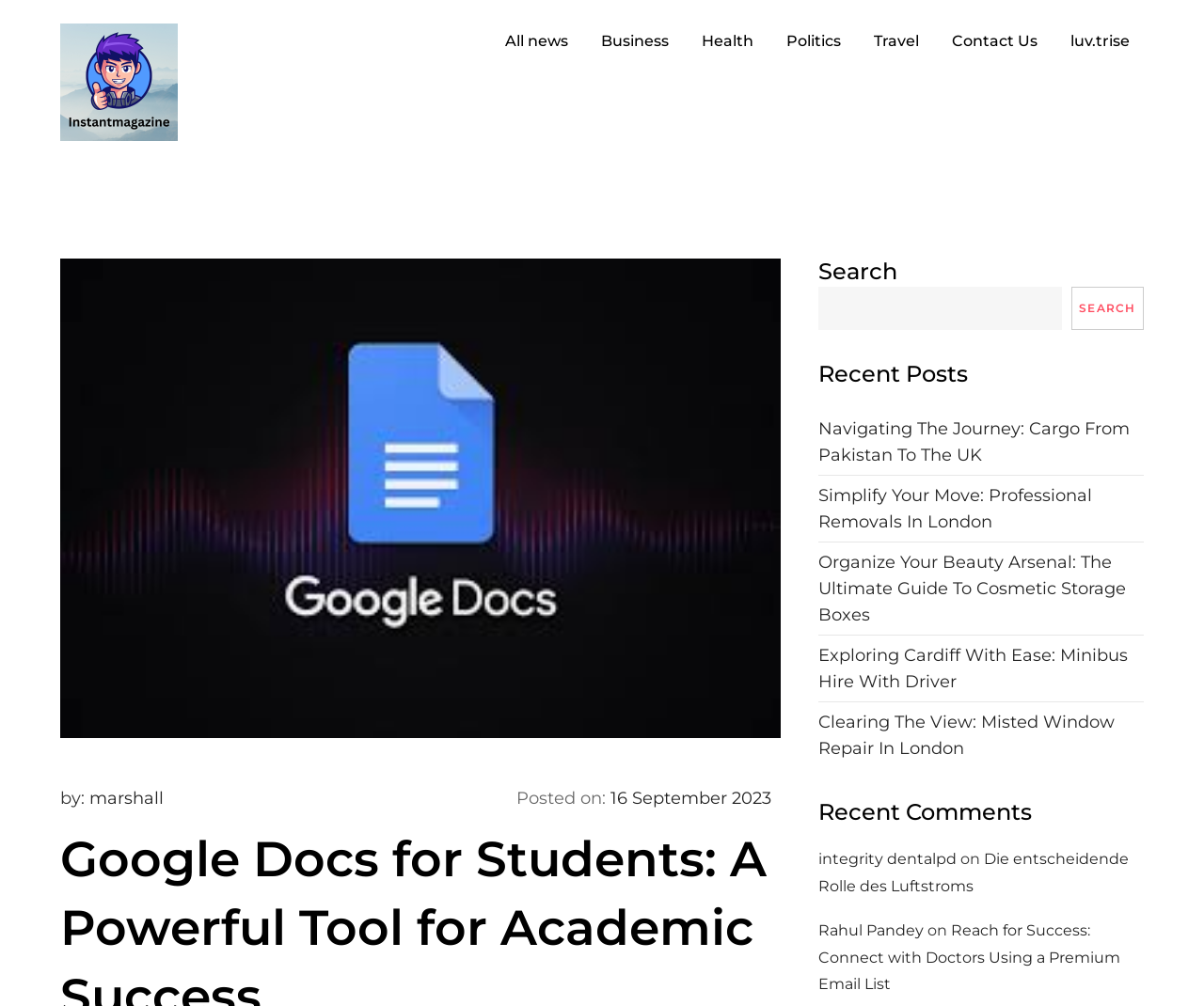Please identify the bounding box coordinates of the area that needs to be clicked to fulfill the following instruction: "Read the article about Navigating The Journey: Cargo From Pakistan To The UK."

[0.68, 0.413, 0.95, 0.465]